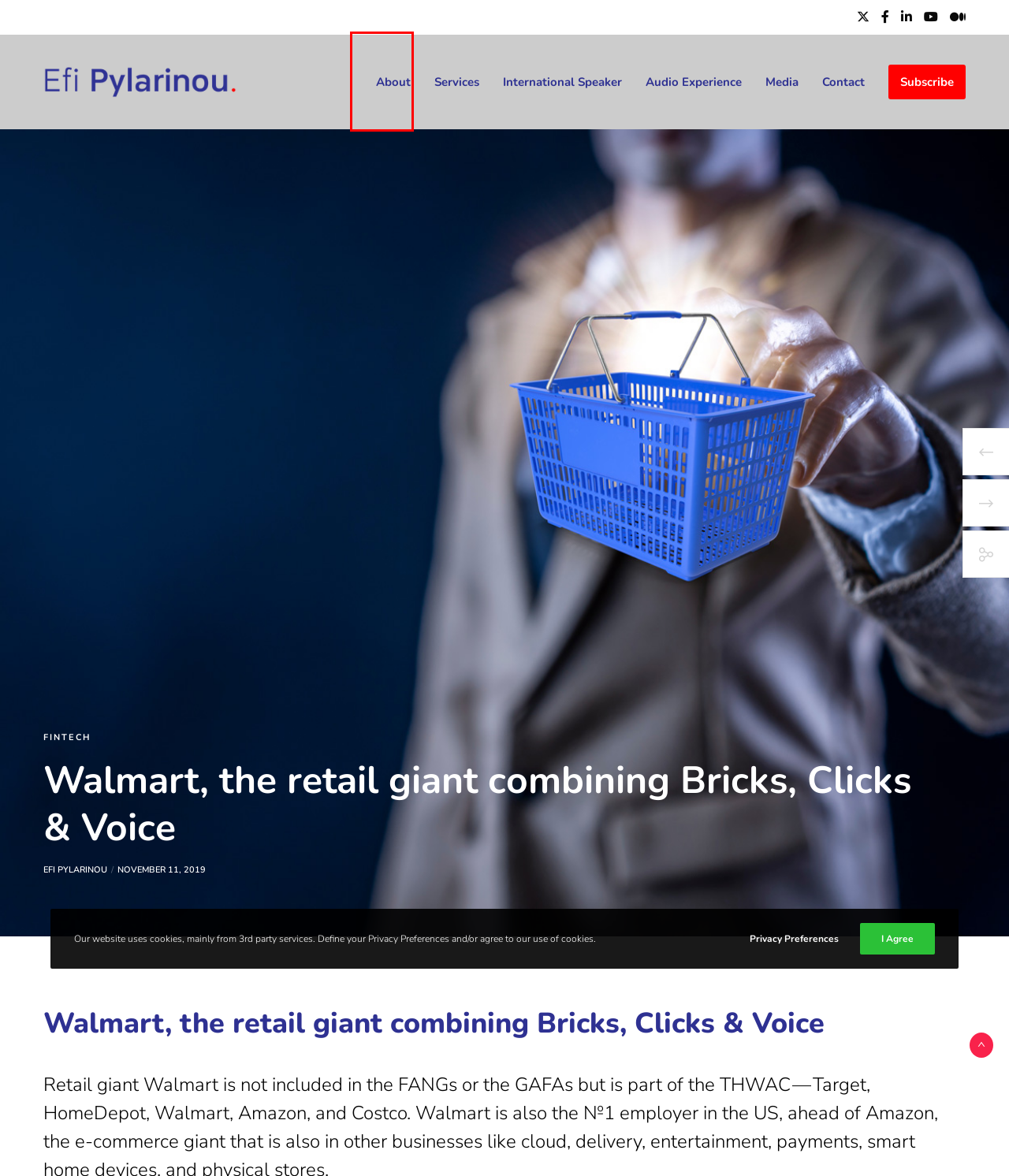Analyze the screenshot of a webpage with a red bounding box and select the webpage description that most accurately describes the new page resulting from clicking the element inside the red box. Here are the candidates:
A. Fintech Archives - Efi Pylarinou Fintech and Blockchain Advisor
B. Contact - Efi Pylarinou Fintech and Blockchain Advisor
C. The Big Reshuffle of Financial Services Business Priorities
D. Mobile Bank Accounts & Debit Cards | Green Dot
E. Technology to the rescue for advisors & wealth managers that have no time for Social media
F. Fintech Influencer Efi Pylarinou
G. Efi Pylarinou Podcast Experience - Efi Pylarinou Fintech and Blockchain Advisor
H. International speaker - Efi Pylarinou Fintech and Blockchain Advisor

F